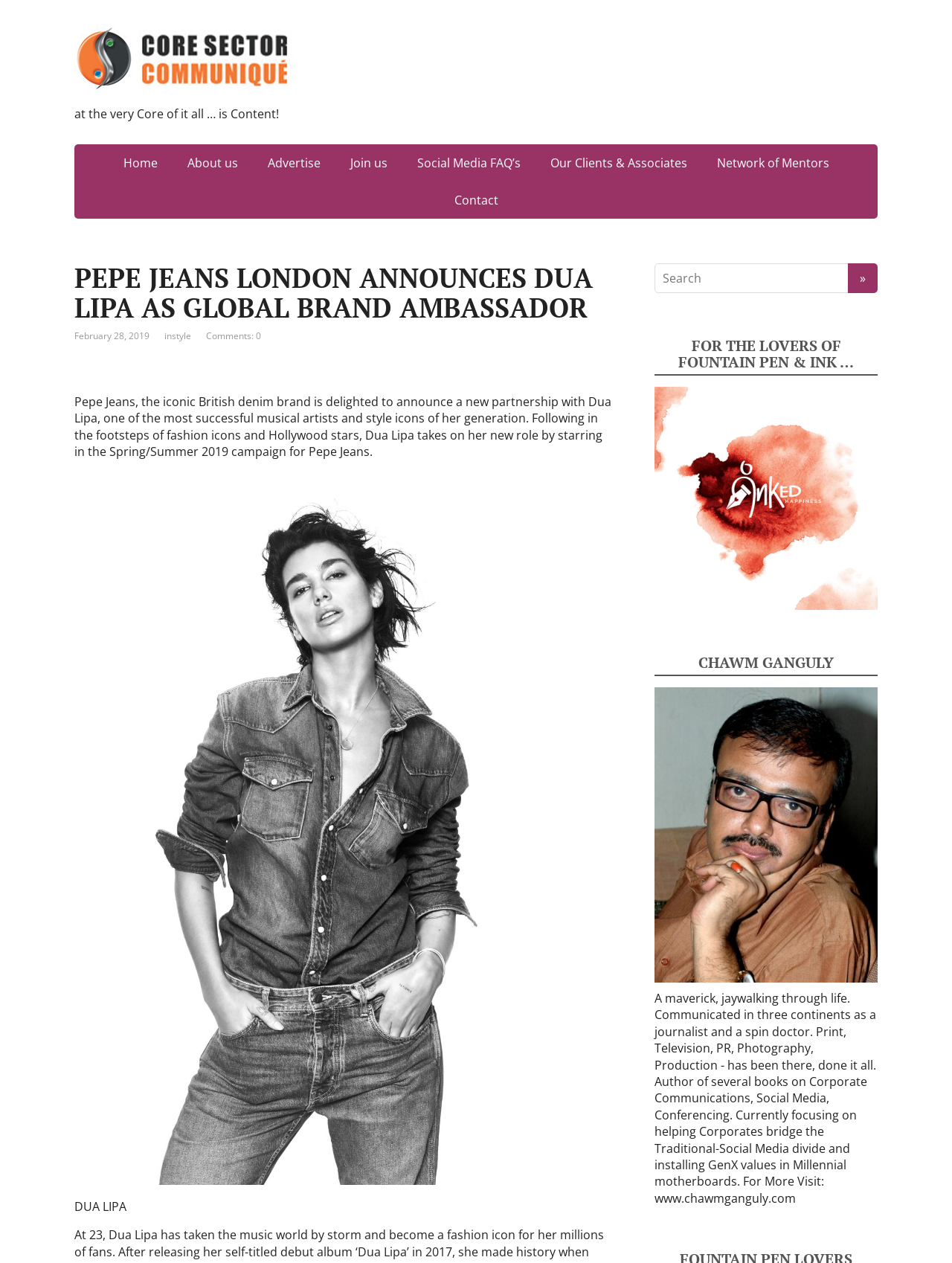What is the name of the author mentioned on the webpage?
Kindly give a detailed and elaborate answer to the question.

The author's name is mentioned in the bottom section of the webpage, which is Chawm Ganguly, a journalist, spin doctor, and author of several books.